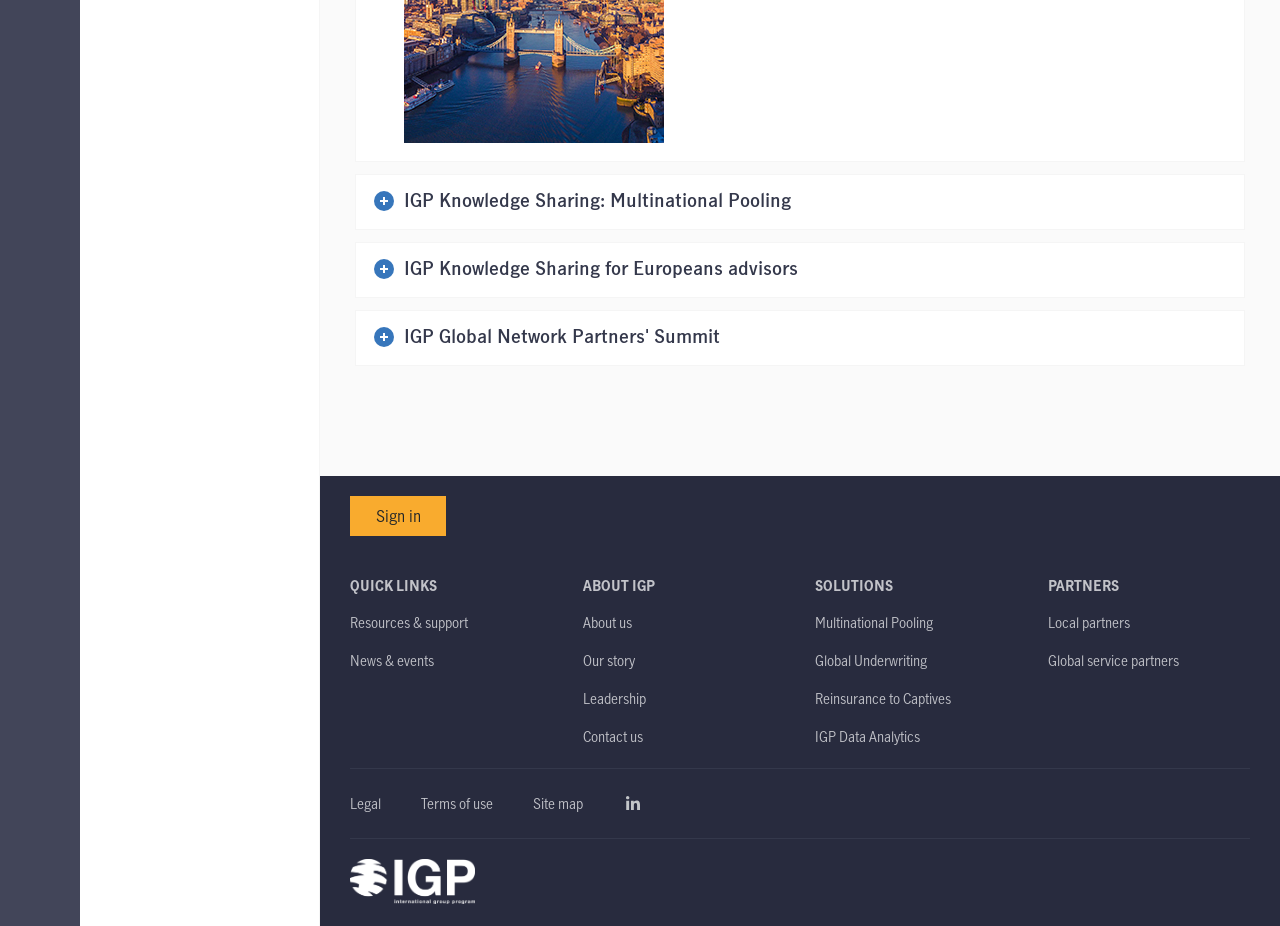Locate the bounding box coordinates of the element to click to perform the following action: 'Sign in'. The coordinates should be given as four float values between 0 and 1, in the form of [left, top, right, bottom].

[0.273, 0.535, 0.348, 0.578]